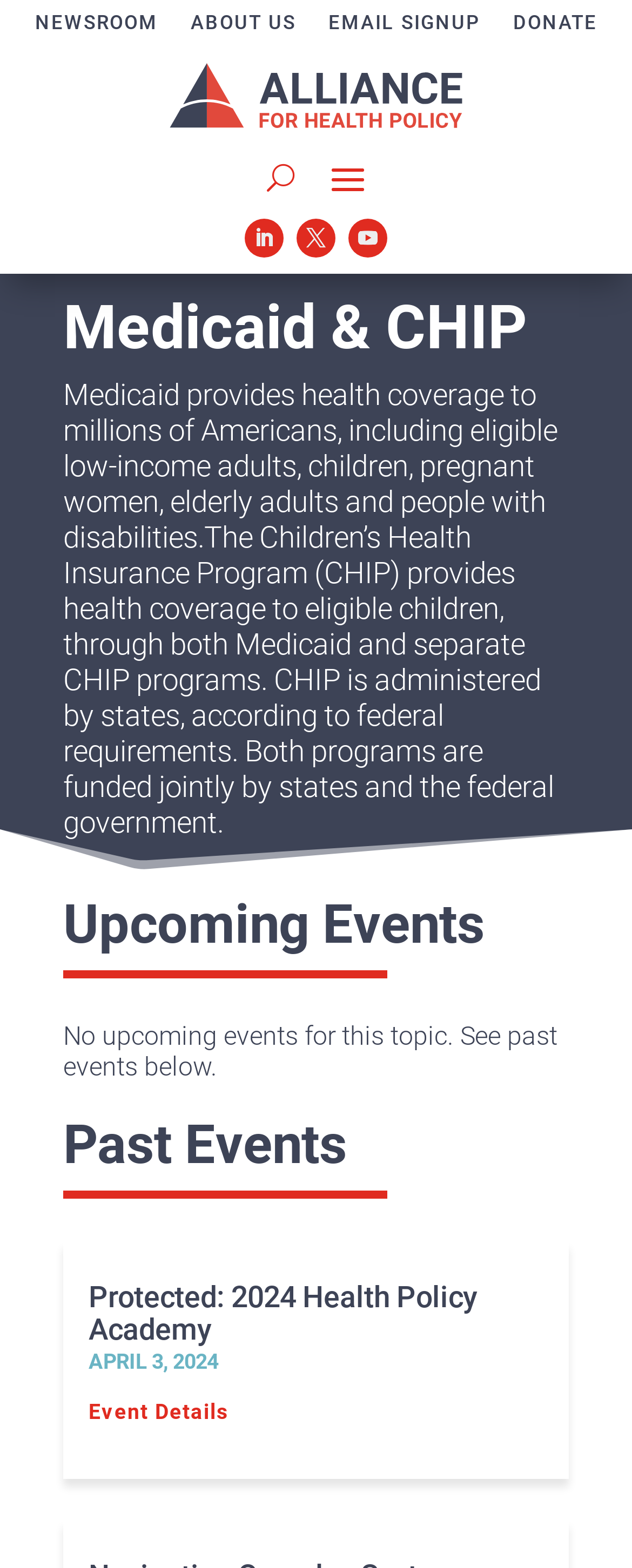Extract the main heading from the webpage content.

Medicaid & CHIP